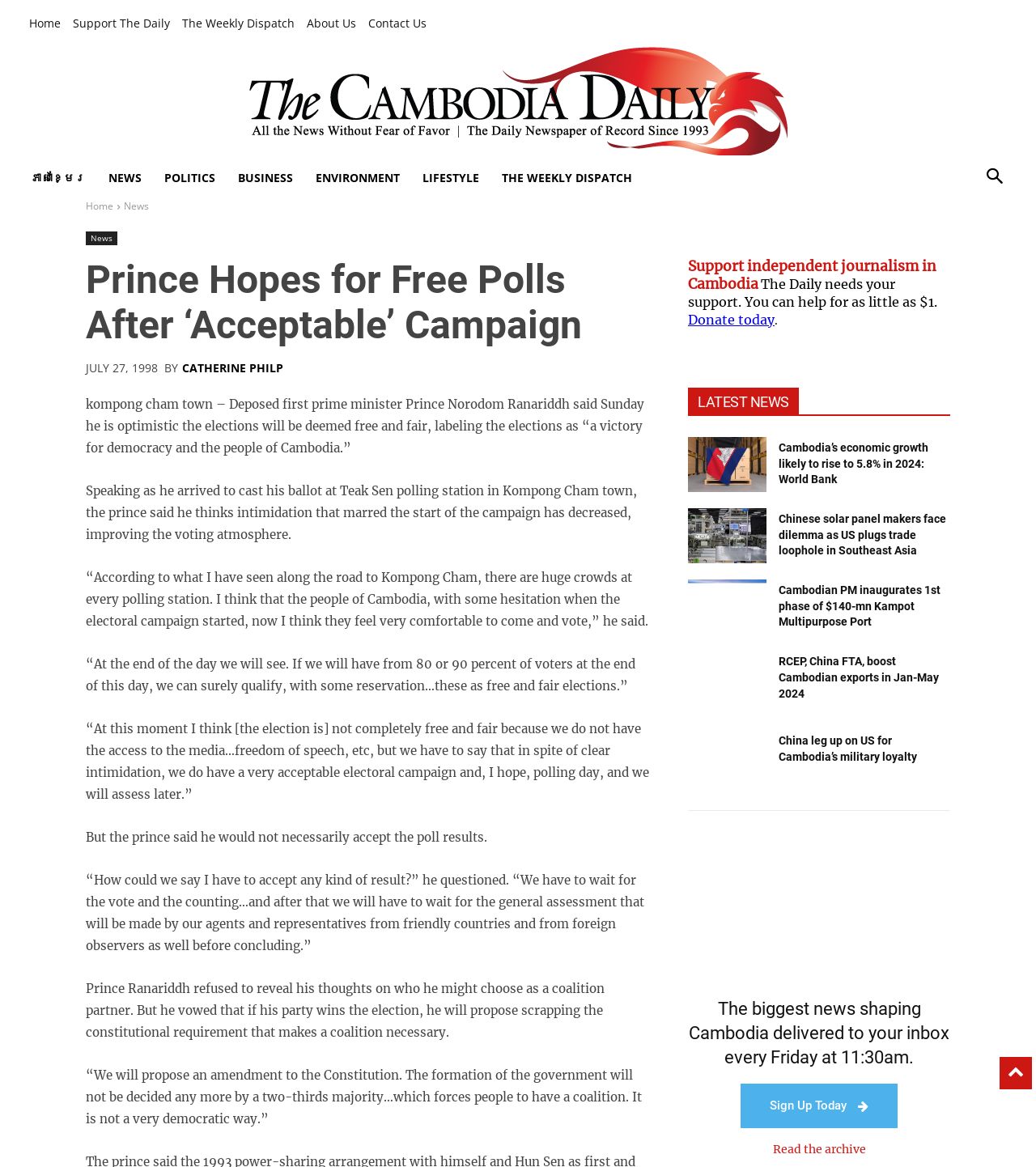Please find the bounding box coordinates (top-left x, top-left y, bottom-right x, bottom-right y) in the screenshot for the UI element described as follows: Parent Resources

None